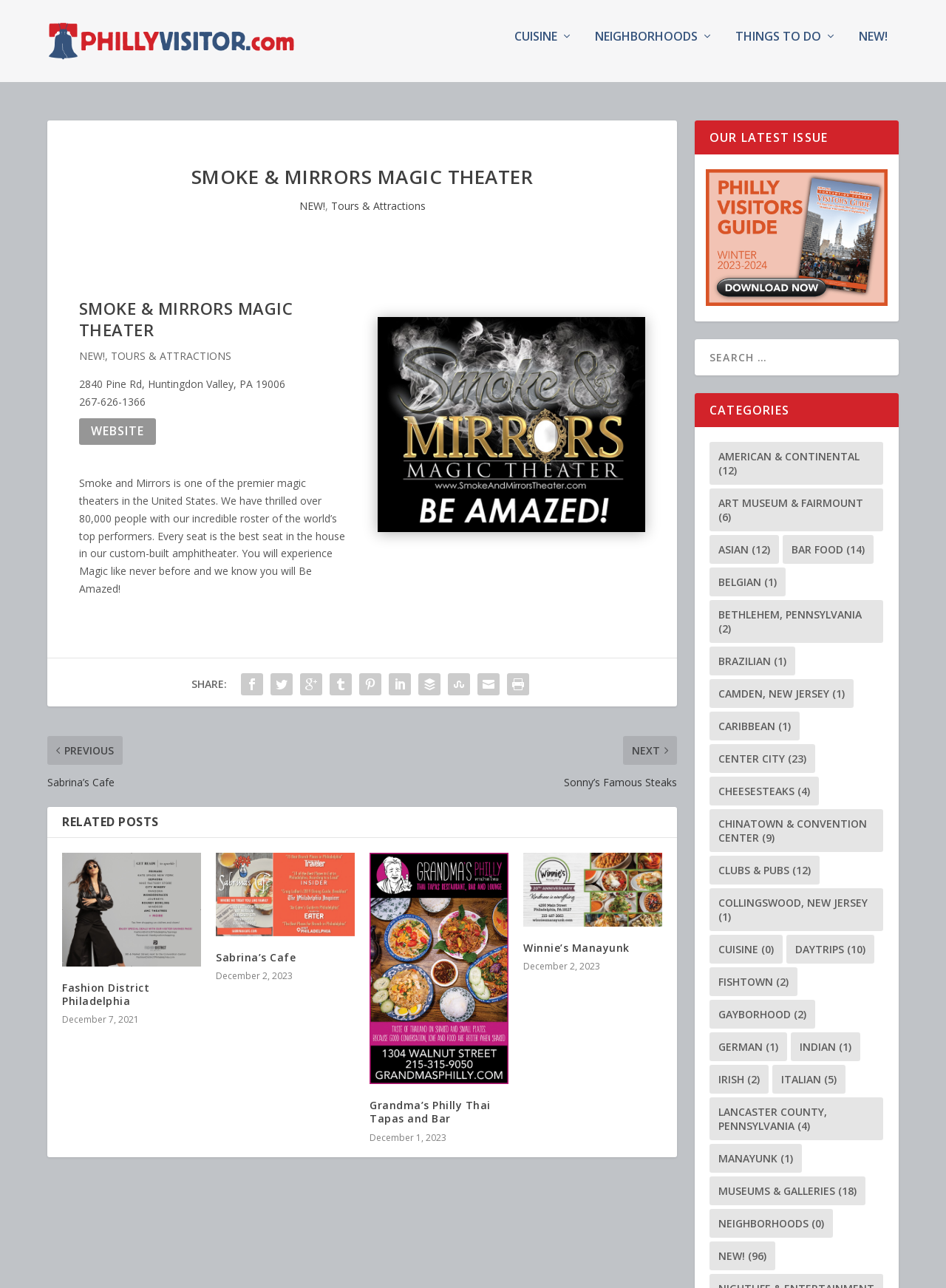What is the address of Smoke & Mirrors Magic Theater?
Please use the image to deliver a detailed and complete answer.

I found the answer by looking at the StaticText element '2840 Pine Rd, Huntingdon Valley, PA 19006' which is a child of the article element.